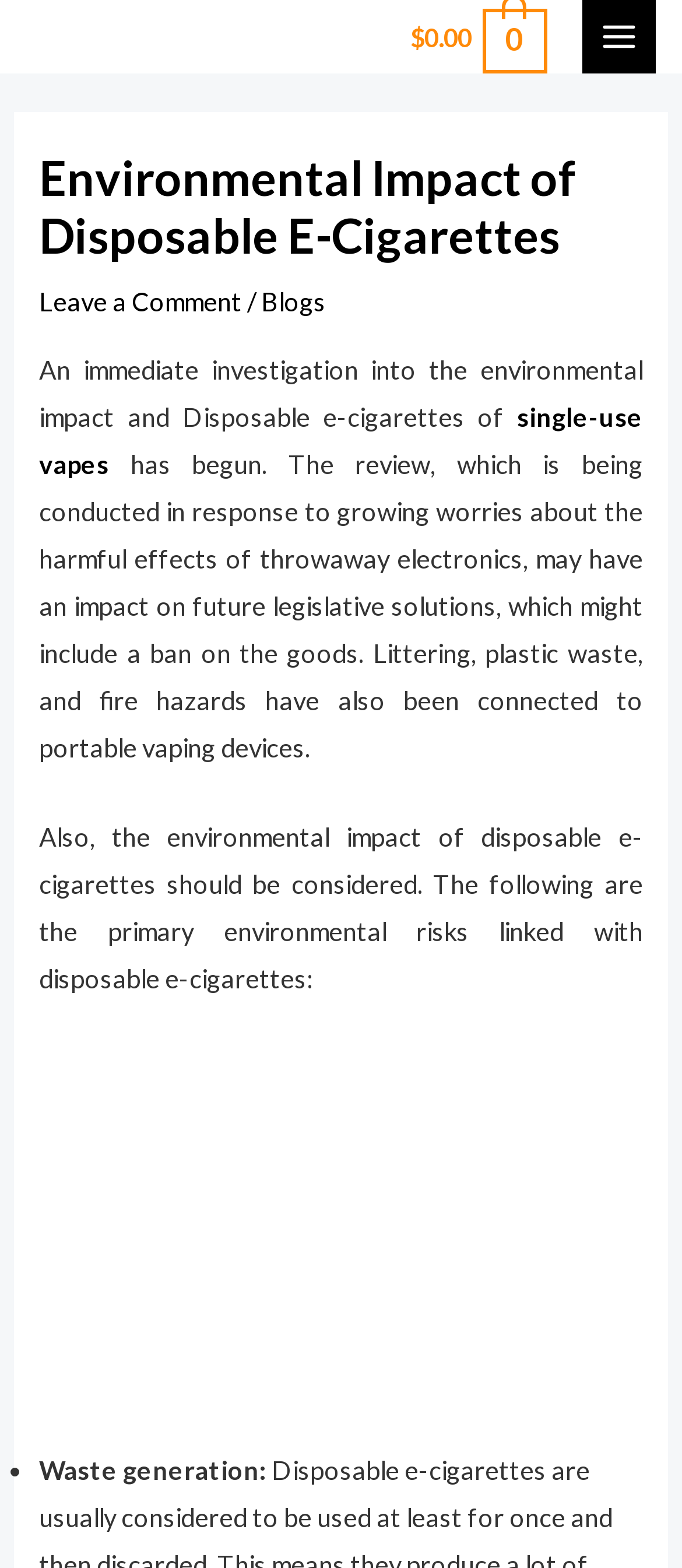Answer the question with a single word or phrase: 
What type of devices are being discussed?

Portable vaping devices